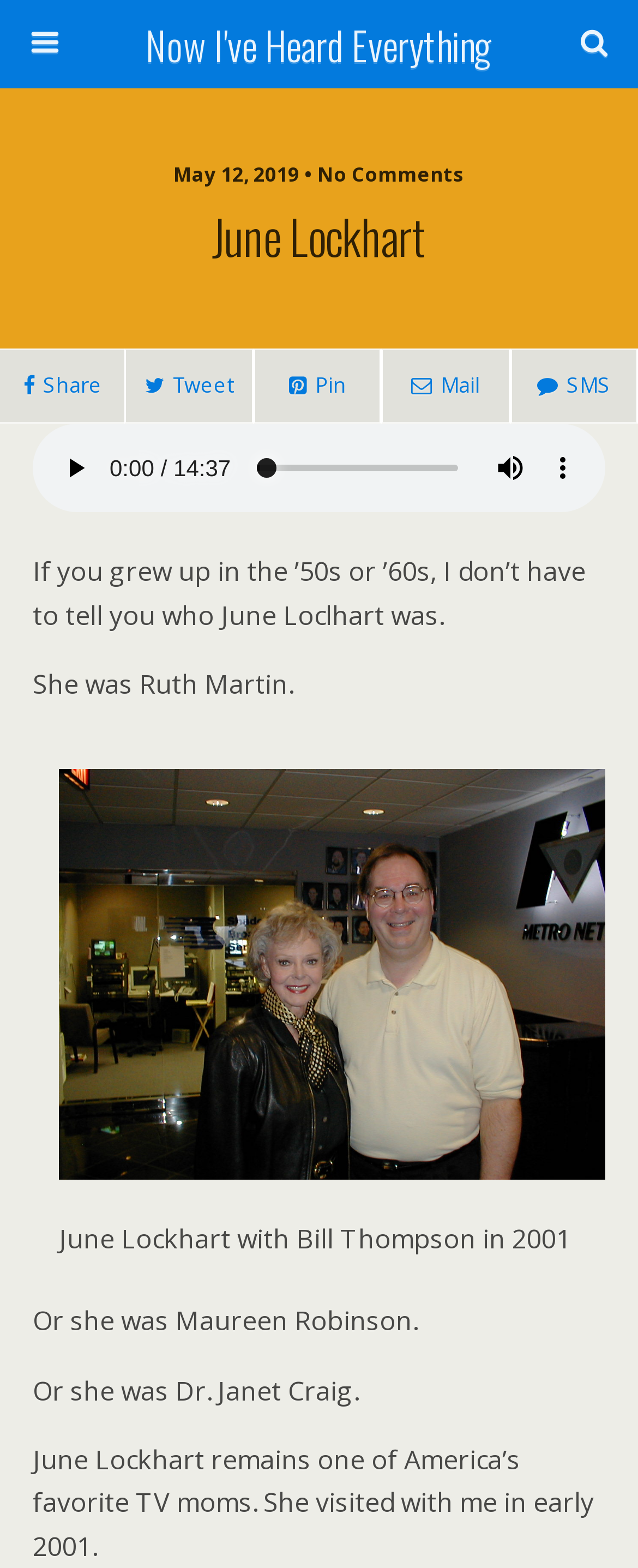Please find the bounding box for the following UI element description. Provide the coordinates in (top-left x, top-left y, bottom-right x, bottom-right y) format, with values between 0 and 1: Now I've Heard Everything

[0.16, 0.0, 0.84, 0.056]